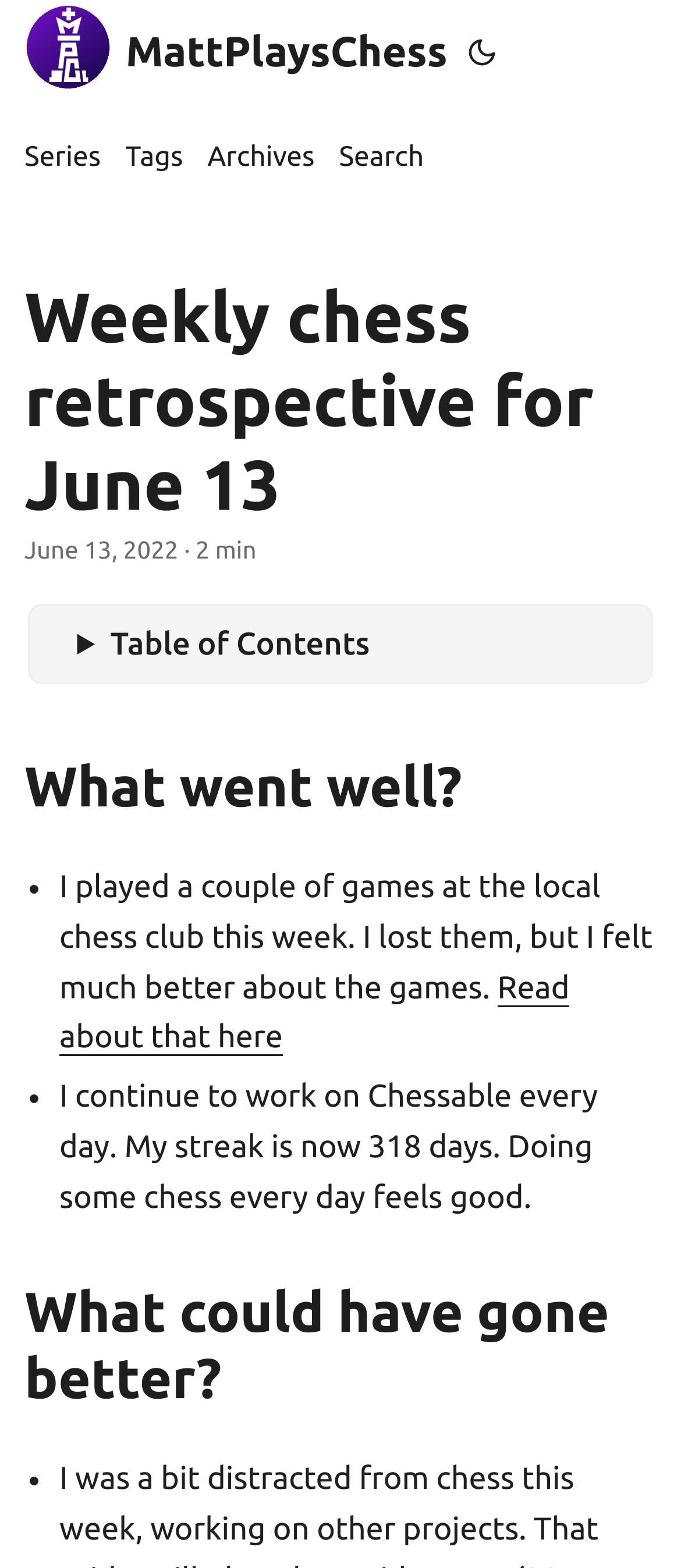Examine the screenshot and answer the question in as much detail as possible: Is there a table of contents in the article?

I found this information by looking at the disclosure triangle with the text 'Table of Contents', which suggests that the article has a table of contents that can be expanded.